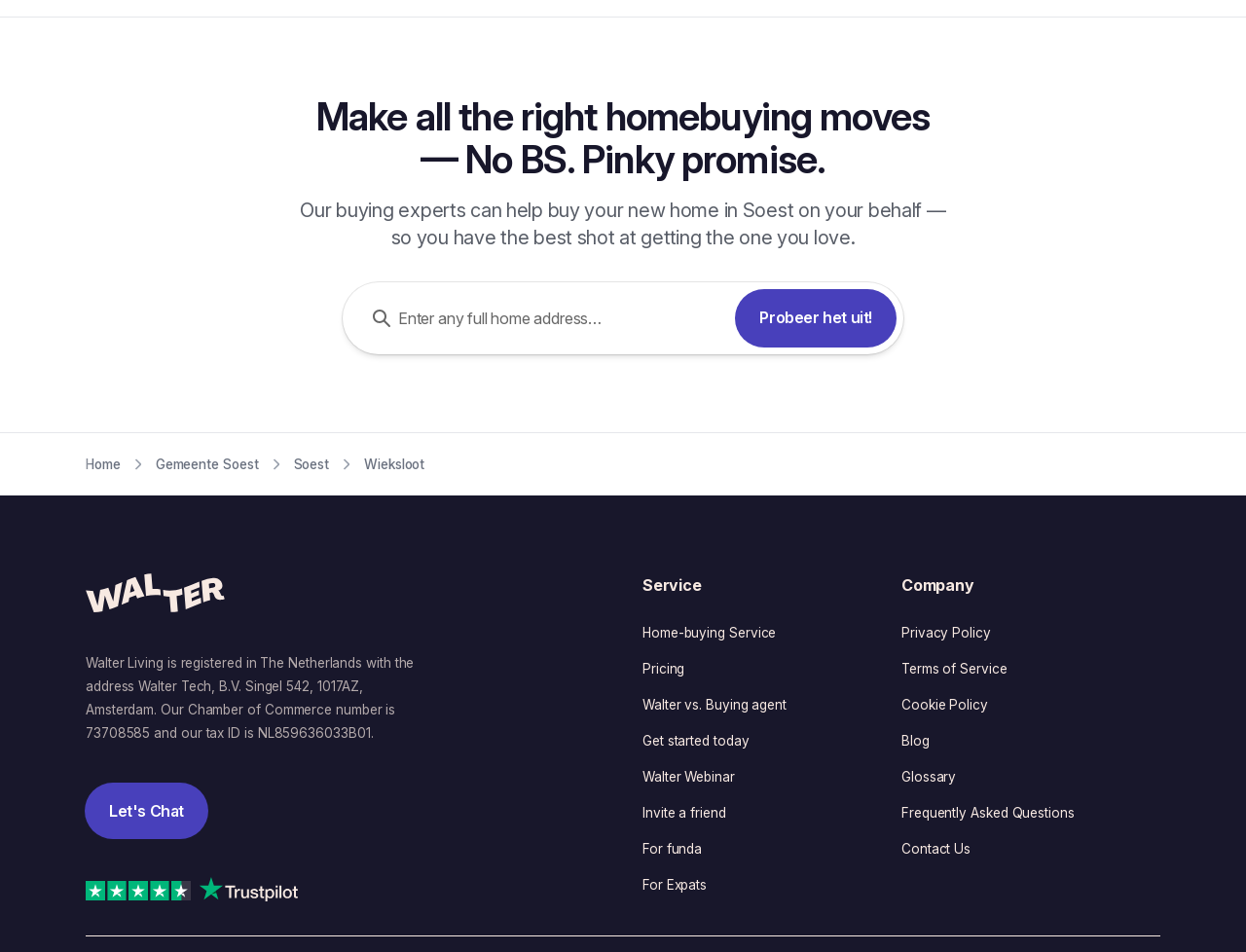Please specify the bounding box coordinates of the region to click in order to perform the following instruction: "Get started with the home-buying service".

[0.516, 0.77, 0.601, 0.786]